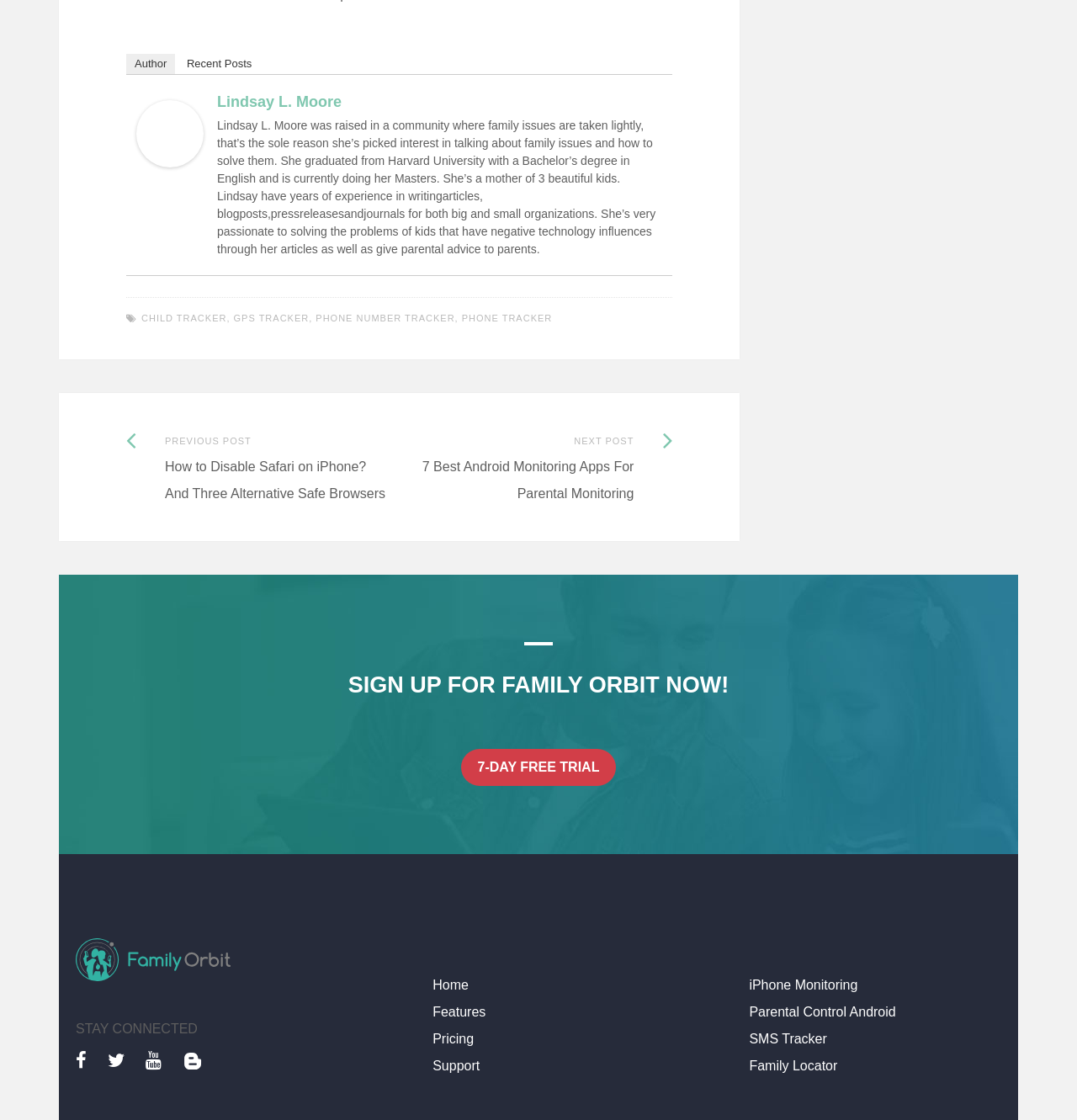Find the bounding box coordinates of the clickable area that will achieve the following instruction: "Plan Your Visit".

None